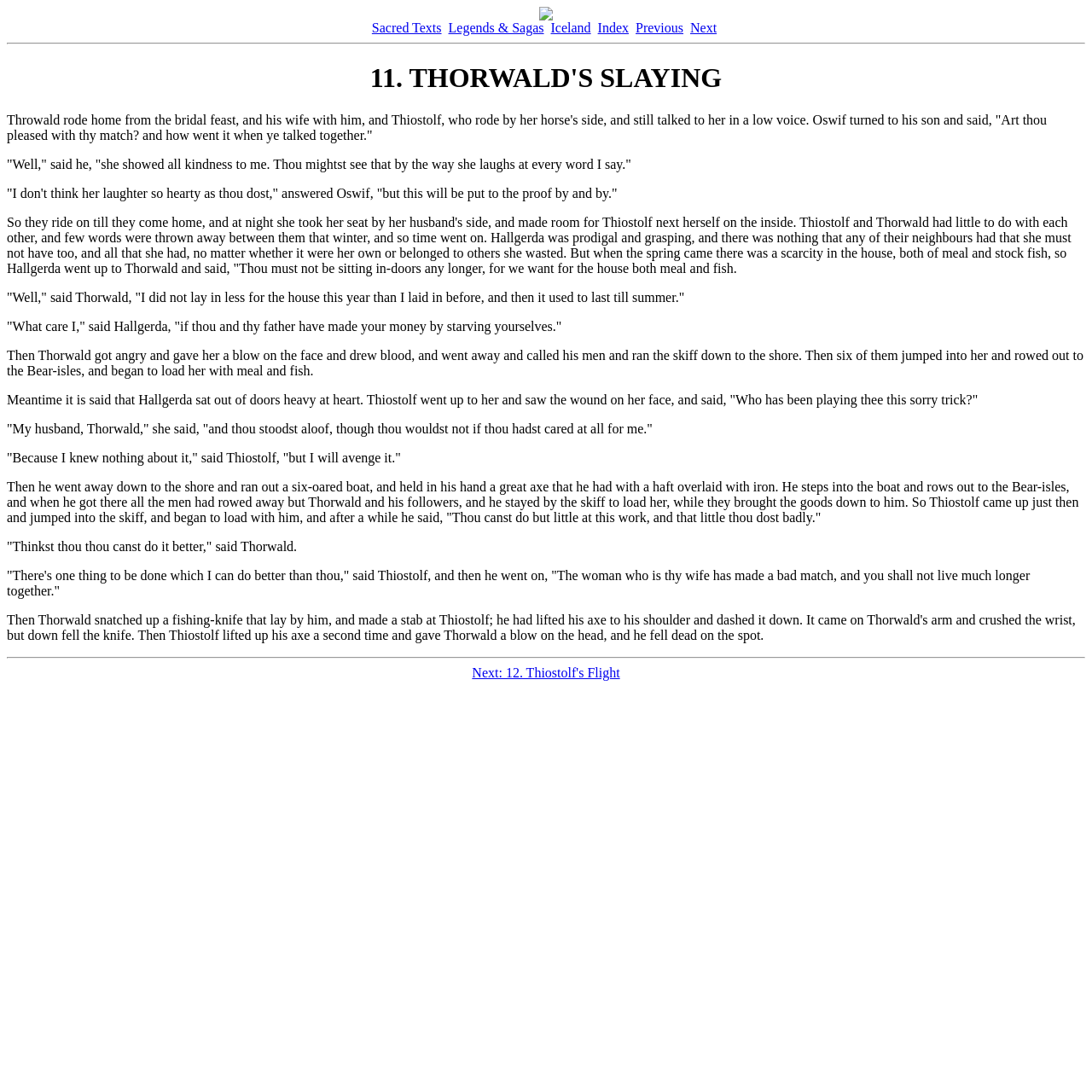How many links are there in the top navigation bar?
Answer the question in as much detail as possible.

I counted the number of link elements in the top navigation bar, which are 'Sacred Texts', 'Legends & Sagas', 'Iceland', 'Index', 'Previous', and 'Next'.